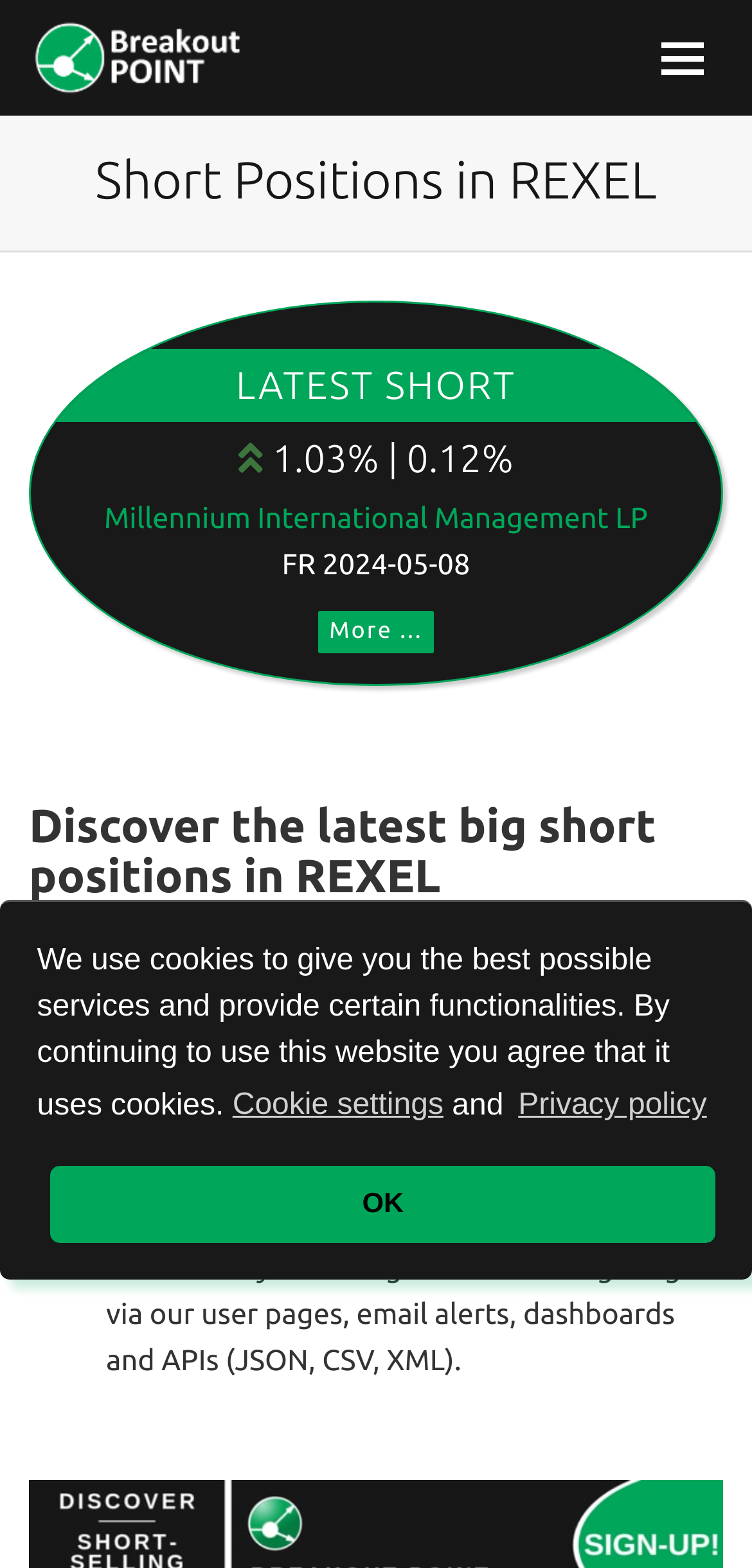Find and extract the text of the primary heading on the webpage.

Short Positions in REXEL